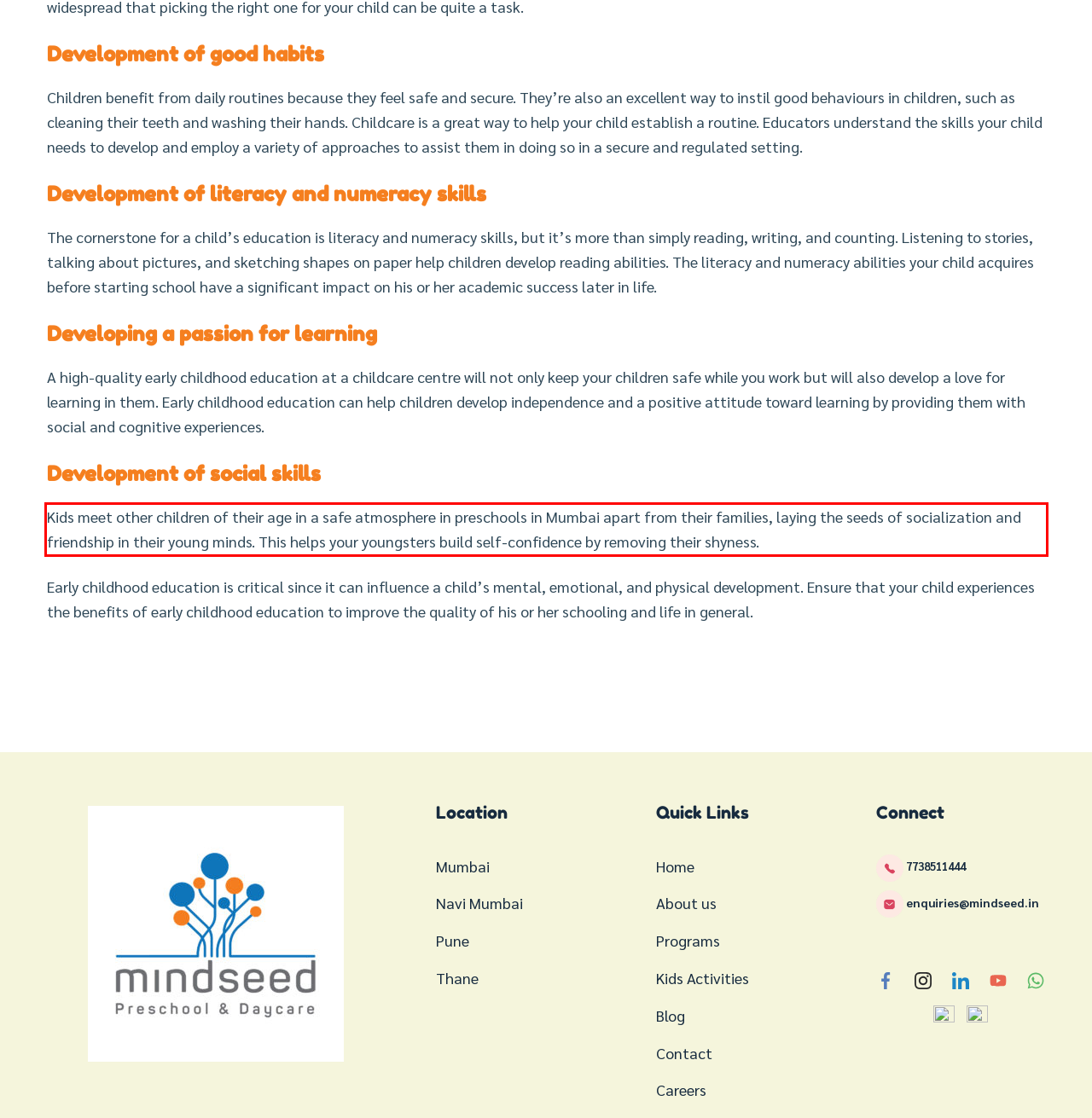In the screenshot of the webpage, find the red bounding box and perform OCR to obtain the text content restricted within this red bounding box.

Kids meet other children of their age in a safe atmosphere in preschools in Mumbai apart from their families, laying the seeds of socialization and friendship in their young minds. This helps your youngsters build self-confidence by removing their shyness.